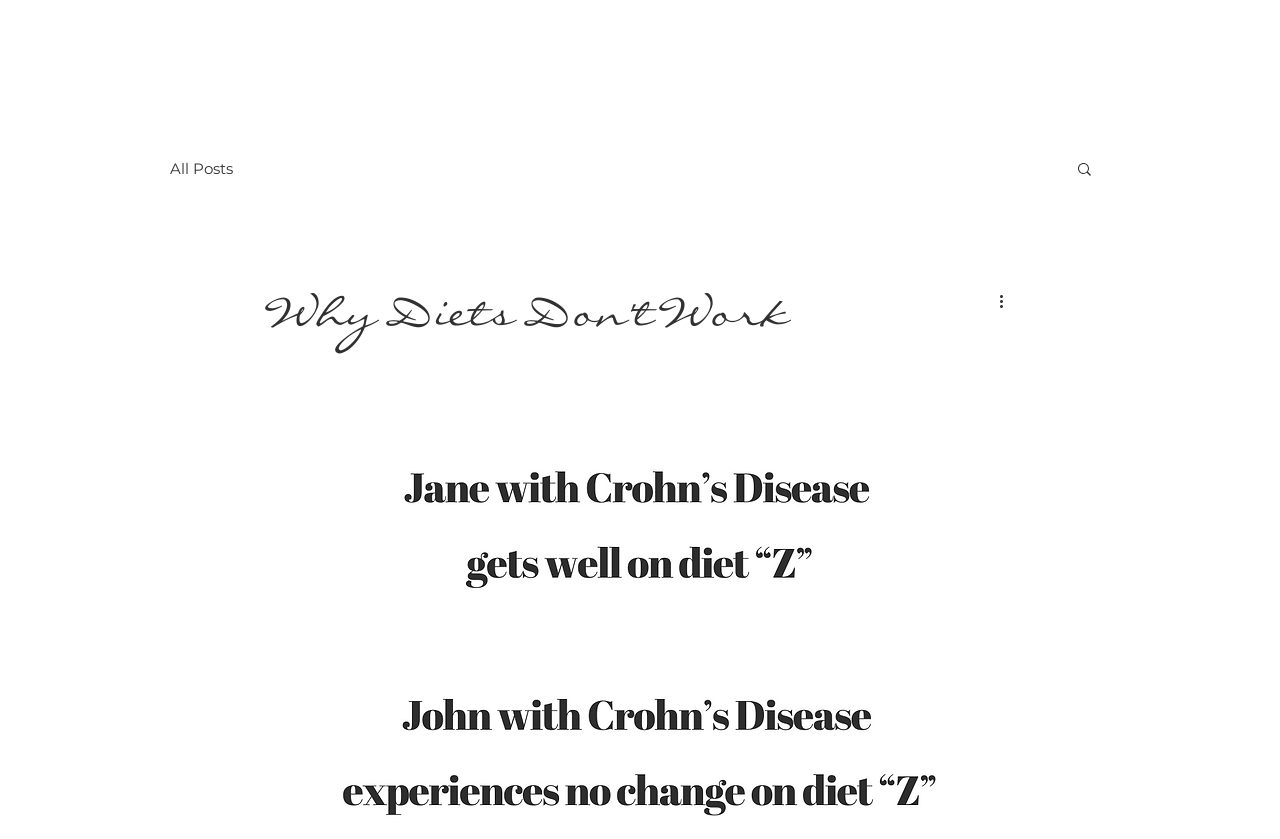Summarize the webpage in an elaborate manner.

The webpage appears to be a blog post or article discussing the effectiveness of diets, specifically "diet Z", on individuals with Crohn's Disease. 

At the top left of the page, there is a navigation section labeled "blog" containing a link to "All Posts". To the right of this navigation section, there is a search button accompanied by a small image. 

Below the navigation section, there is a heading that reads "Why Diets Don't Work", which is the title of the webpage. 

On the top right side of the page, there is a button labeled "More actions" with an accompanying image.